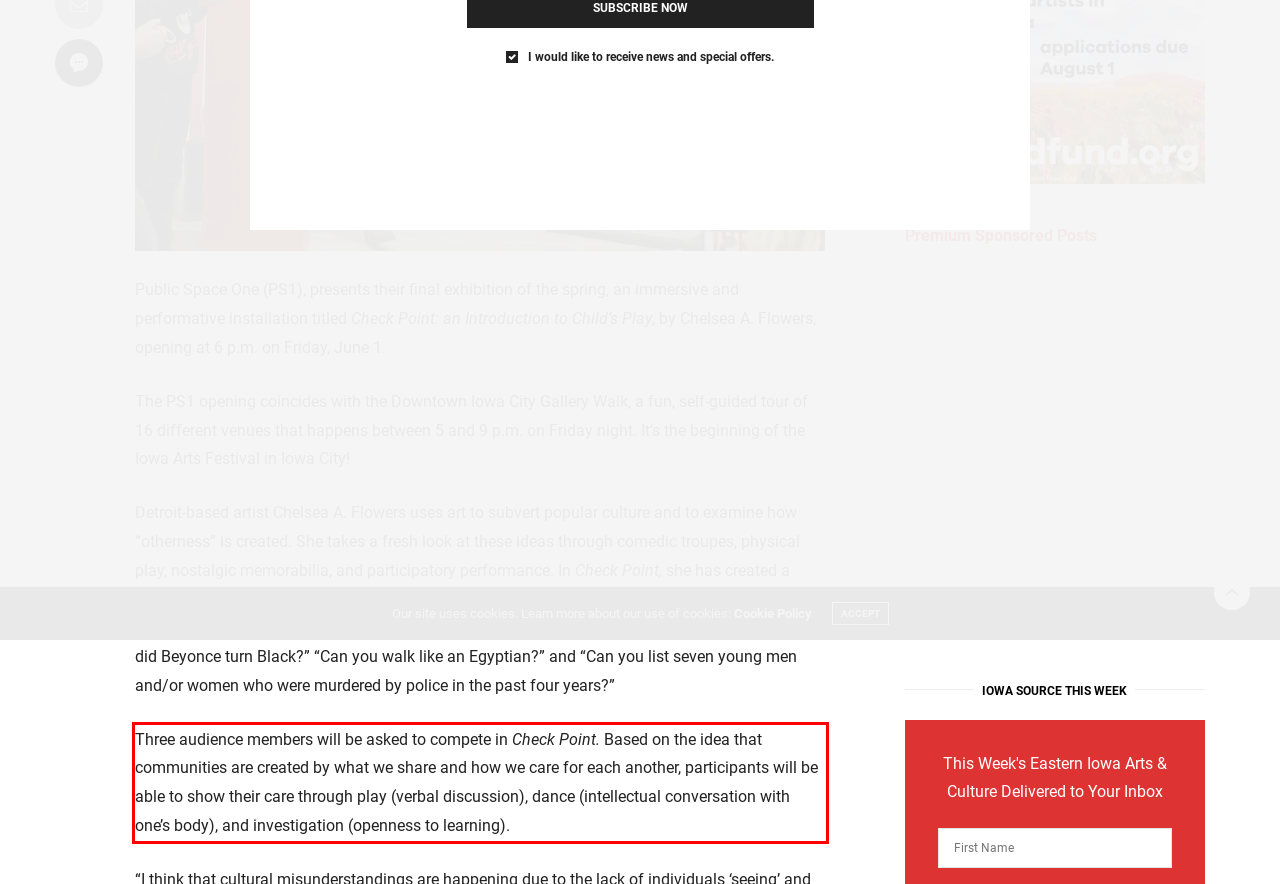You are given a screenshot showing a webpage with a red bounding box. Perform OCR to capture the text within the red bounding box.

Three audience members will be asked to compete in Check Point. Based on the idea that communities are created by what we share and how we care for each another, participants will be able to show their care through play (verbal discussion), dance (intellectual conversation with one’s body), and investigation (openness to learning).